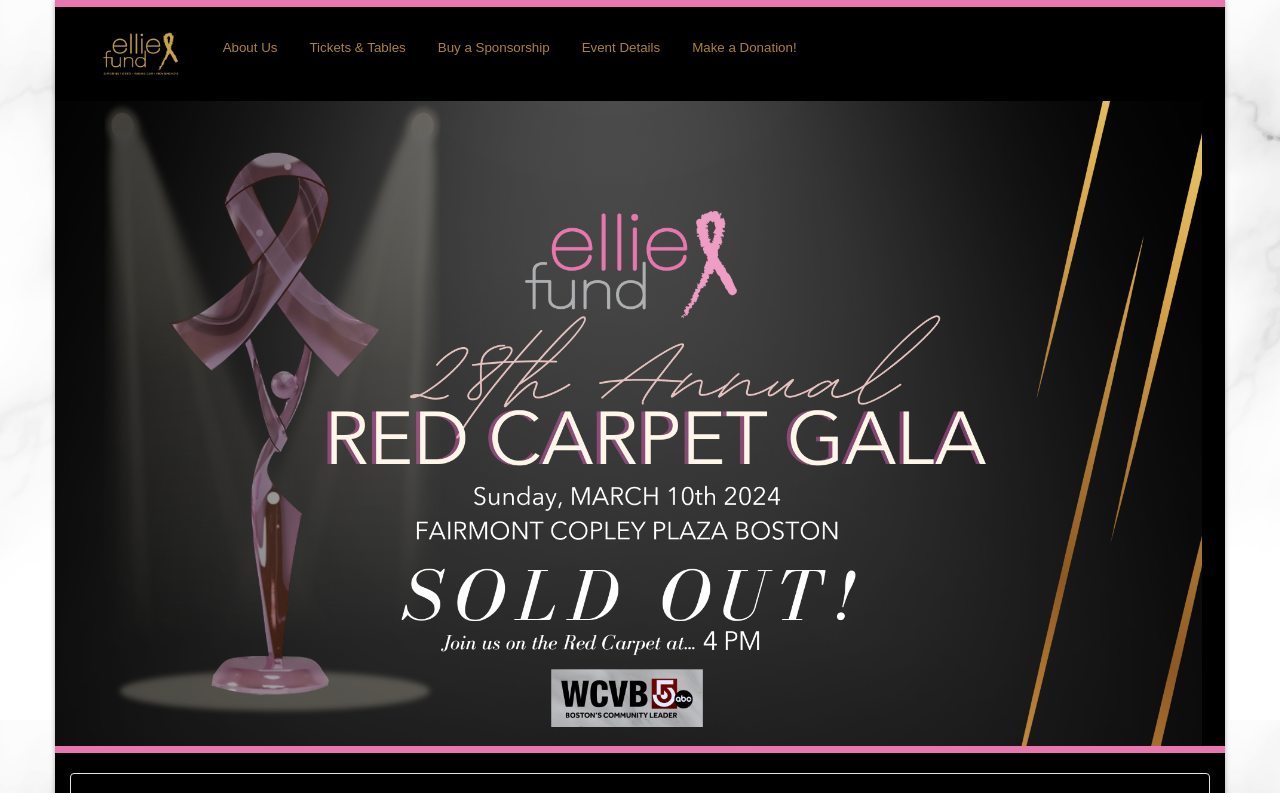What is the first navigation link?
Please use the image to provide a one-word or short phrase answer.

About Us